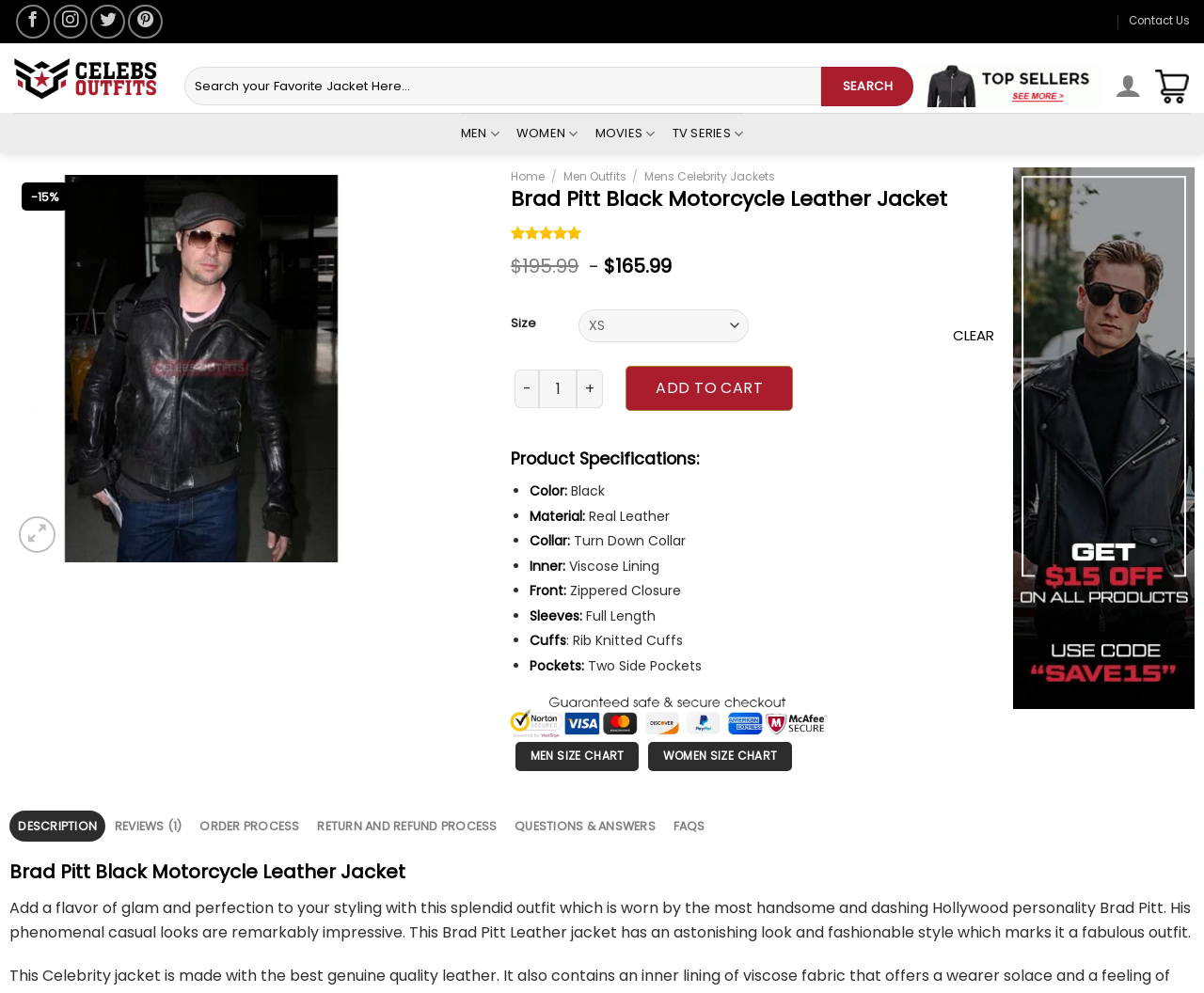What is the original price of the jacket?
Using the details from the image, give an elaborate explanation to answer the question.

The original price of the jacket can be found in the deletion element which shows the original price as '$195.99' with a strike-through, indicating that the price has been discounted.